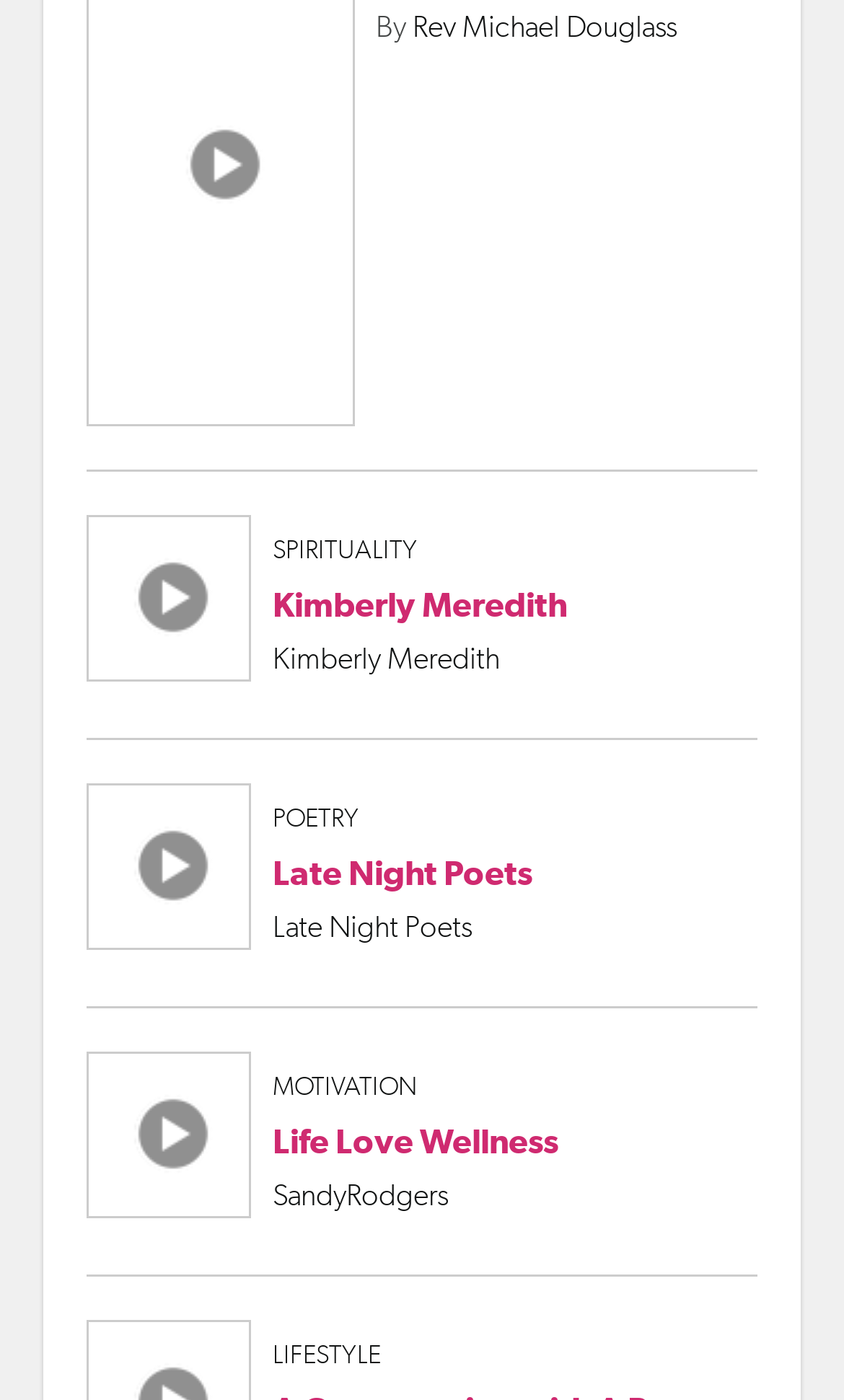Predict the bounding box coordinates for the UI element described as: "Spirituality". The coordinates should be four float numbers between 0 and 1, presented as [left, top, right, bottom].

[0.323, 0.381, 0.495, 0.403]